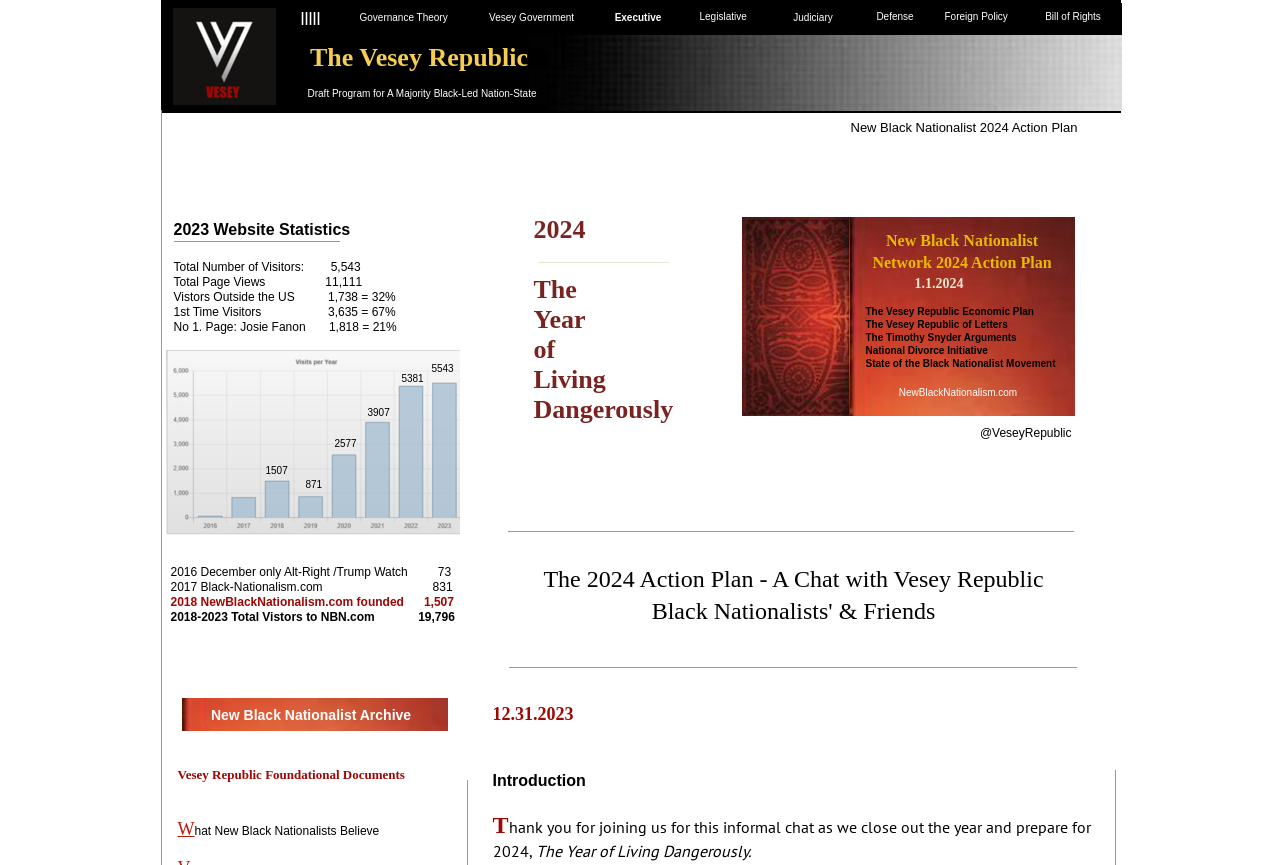Please find the bounding box coordinates of the element that must be clicked to perform the given instruction: "Explore Foreign Policy". The coordinates should be four float numbers from 0 to 1, i.e., [left, top, right, bottom].

[0.738, 0.013, 0.787, 0.025]